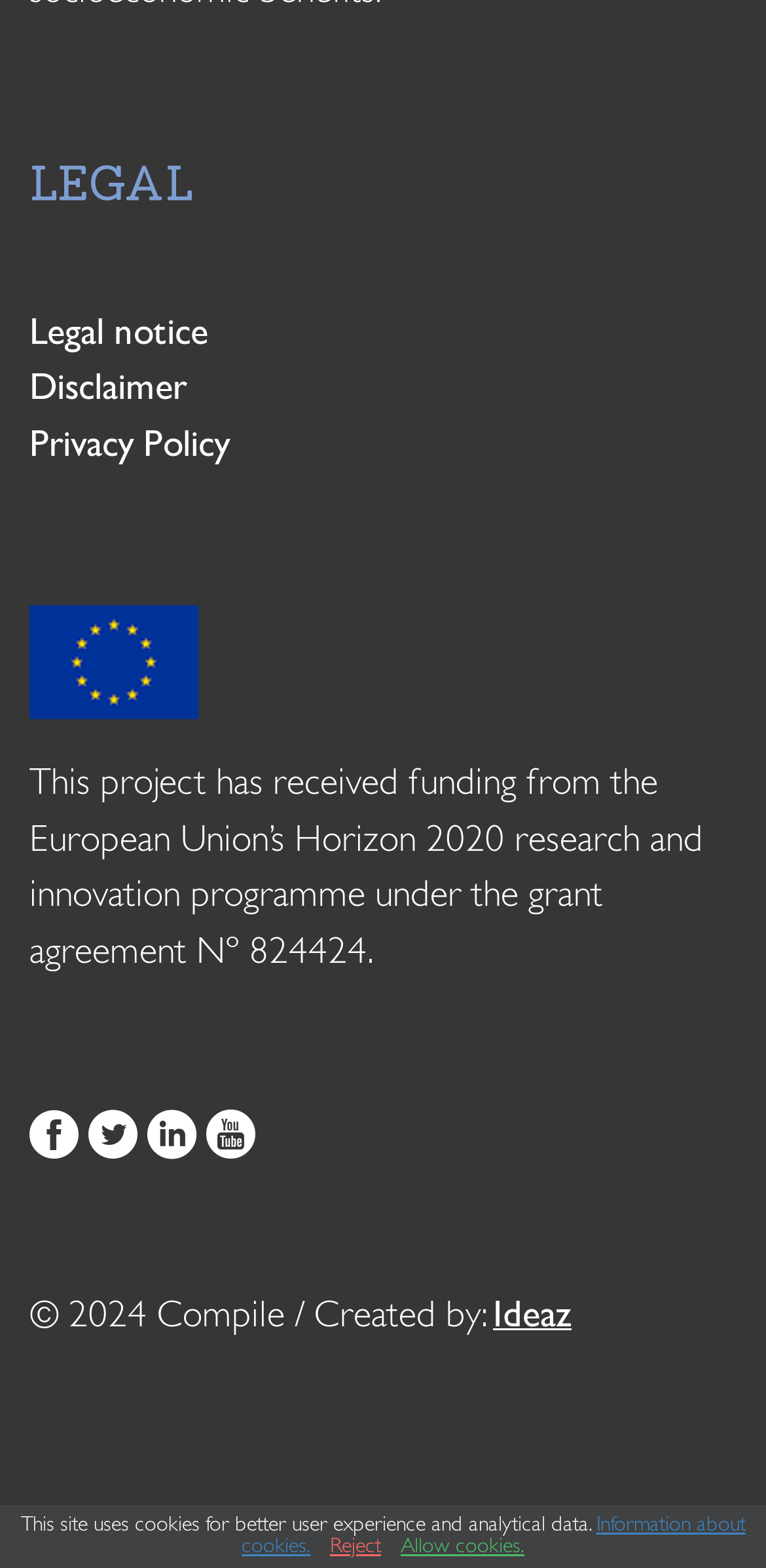Refer to the image and provide an in-depth answer to the question: 
How many social media links are present at the bottom of the page?

The webpage has four social media links at the bottom, represented by icons, which are , , , and .